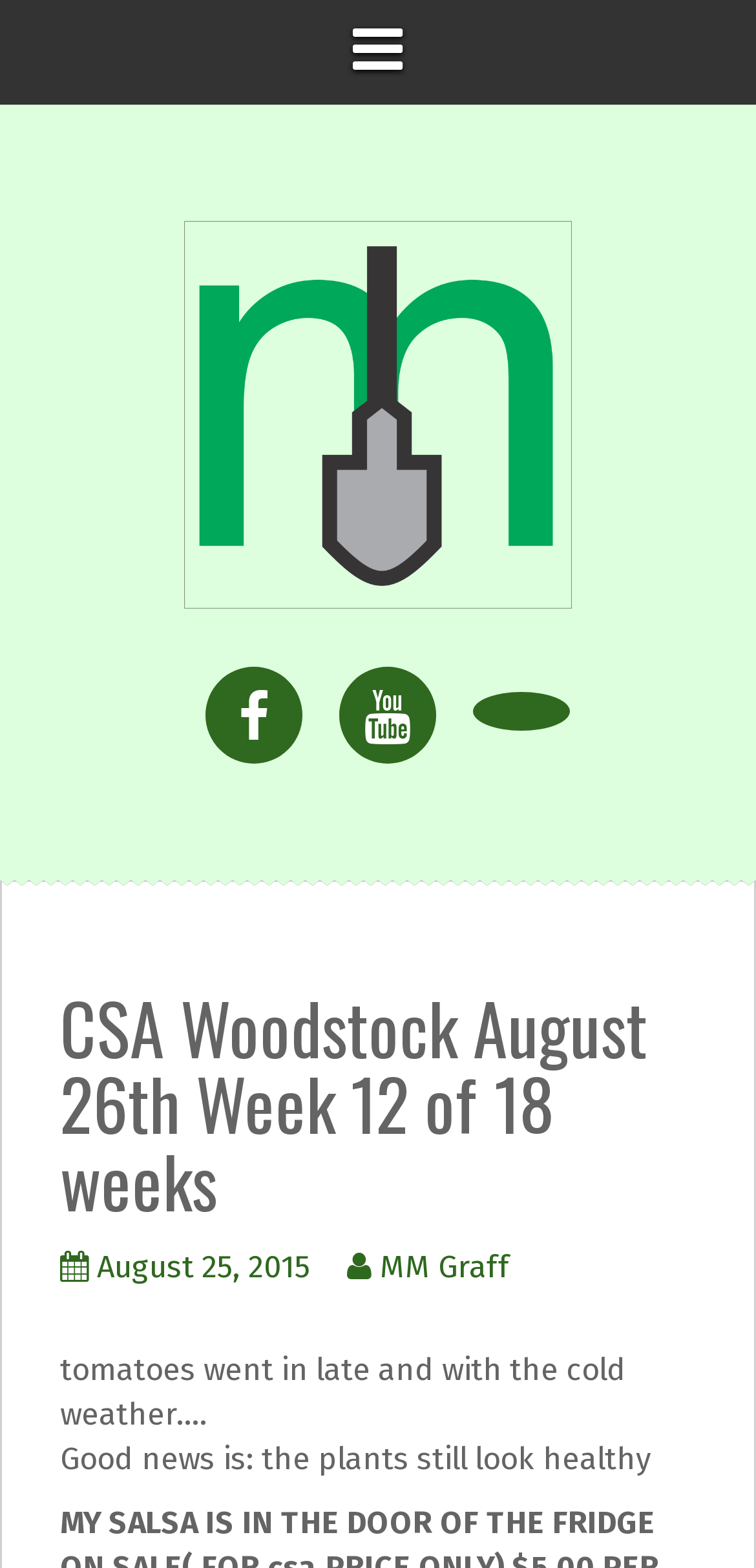What is the date mentioned in the webpage?
Please respond to the question with a detailed and thorough explanation.

I found the answer by looking at the link element with the text 'August 25, 2015' which is located below the heading element, and also has an associated time element.